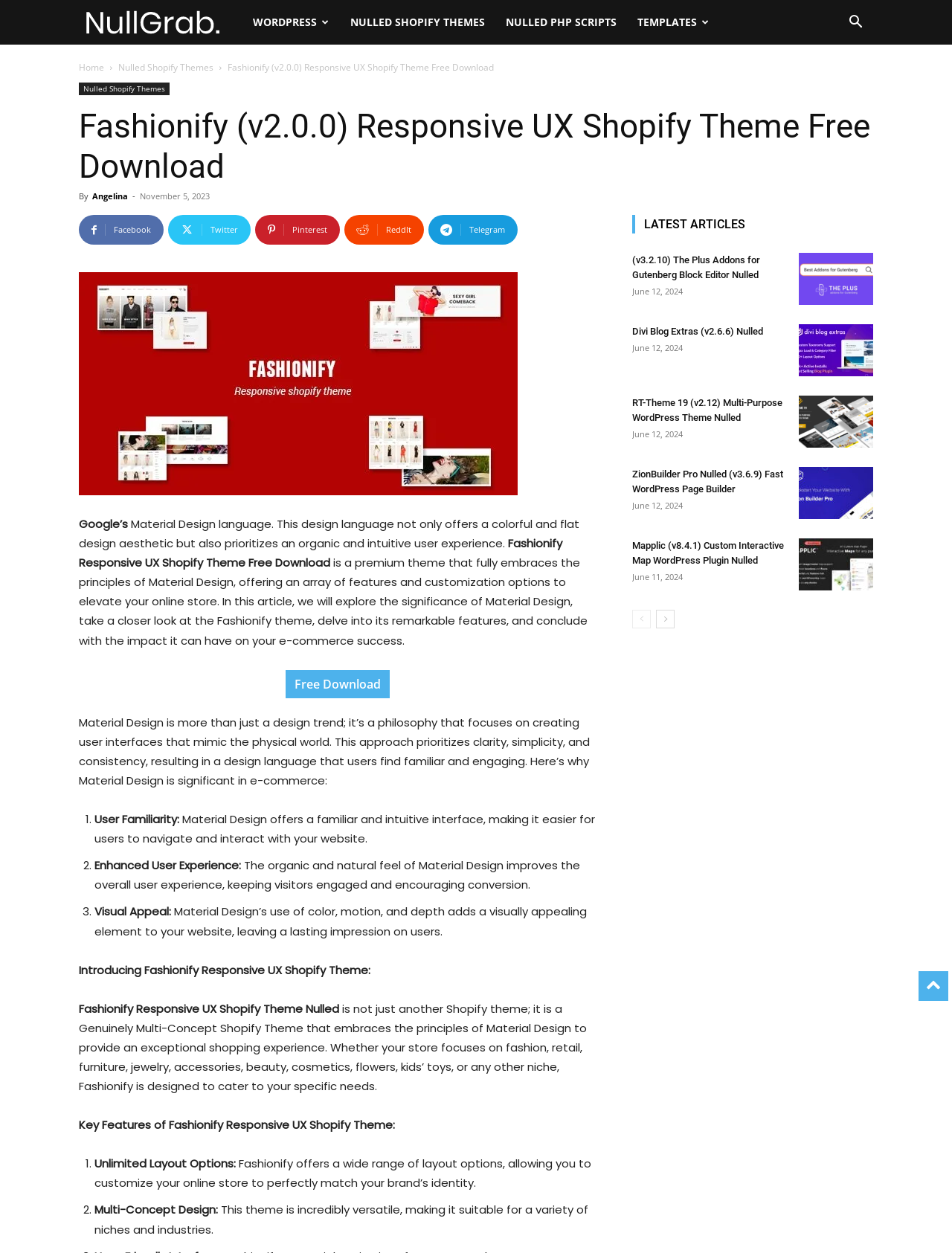Extract the main title from the webpage and generate its text.

Fashionify (v2.0.0) Responsive UX Shopify Theme Free Download